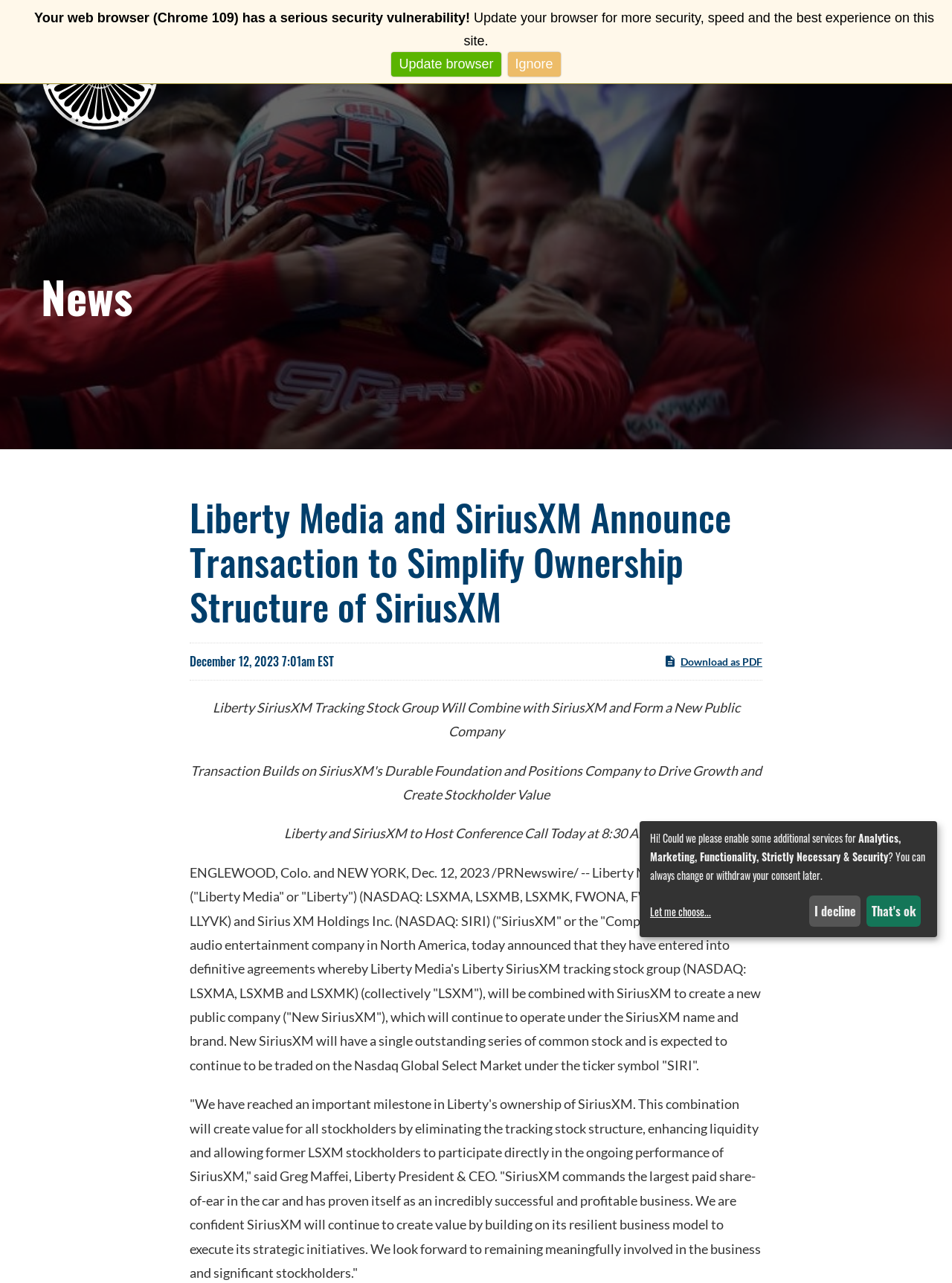Could you determine the bounding box coordinates of the clickable element to complete the instruction: "Send an email to the company"? Provide the coordinates as four float numbers between 0 and 1, i.e., [left, top, right, bottom].

None